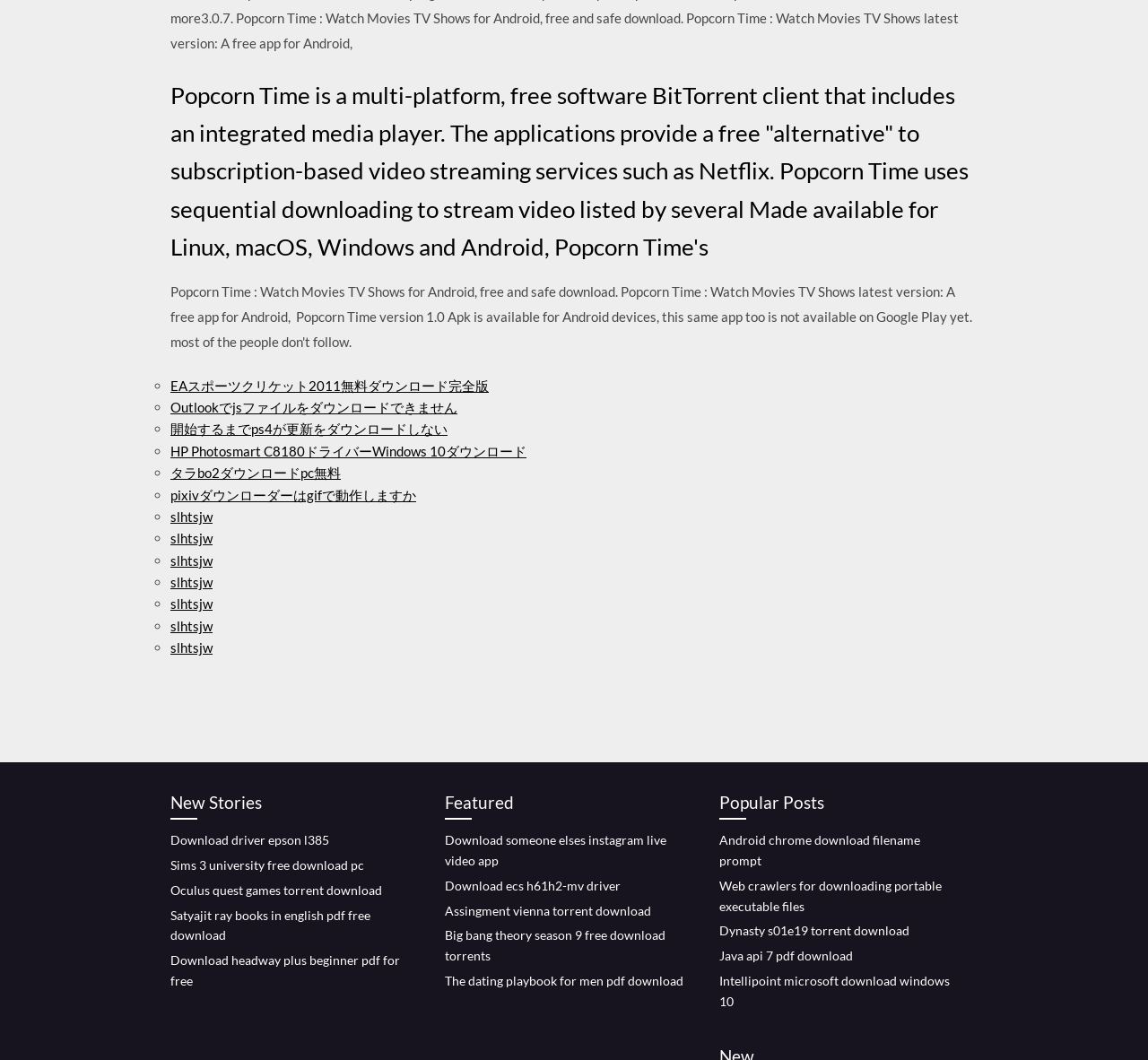Provide the bounding box coordinates for the specified HTML element described in this description: "slhtsjw". The coordinates should be four float numbers ranging from 0 to 1, in the format [left, top, right, bottom].

[0.148, 0.5, 0.185, 0.515]